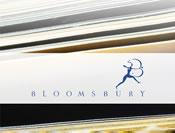What type of materials does Bloomsbury Publishing transform into electronic formats?
Based on the content of the image, thoroughly explain and answer the question.

The caption states that Bloomsbury Publishing specializes in transforming photographic materials into electronic formats, which means they take physical photographs and convert them into digital formats.